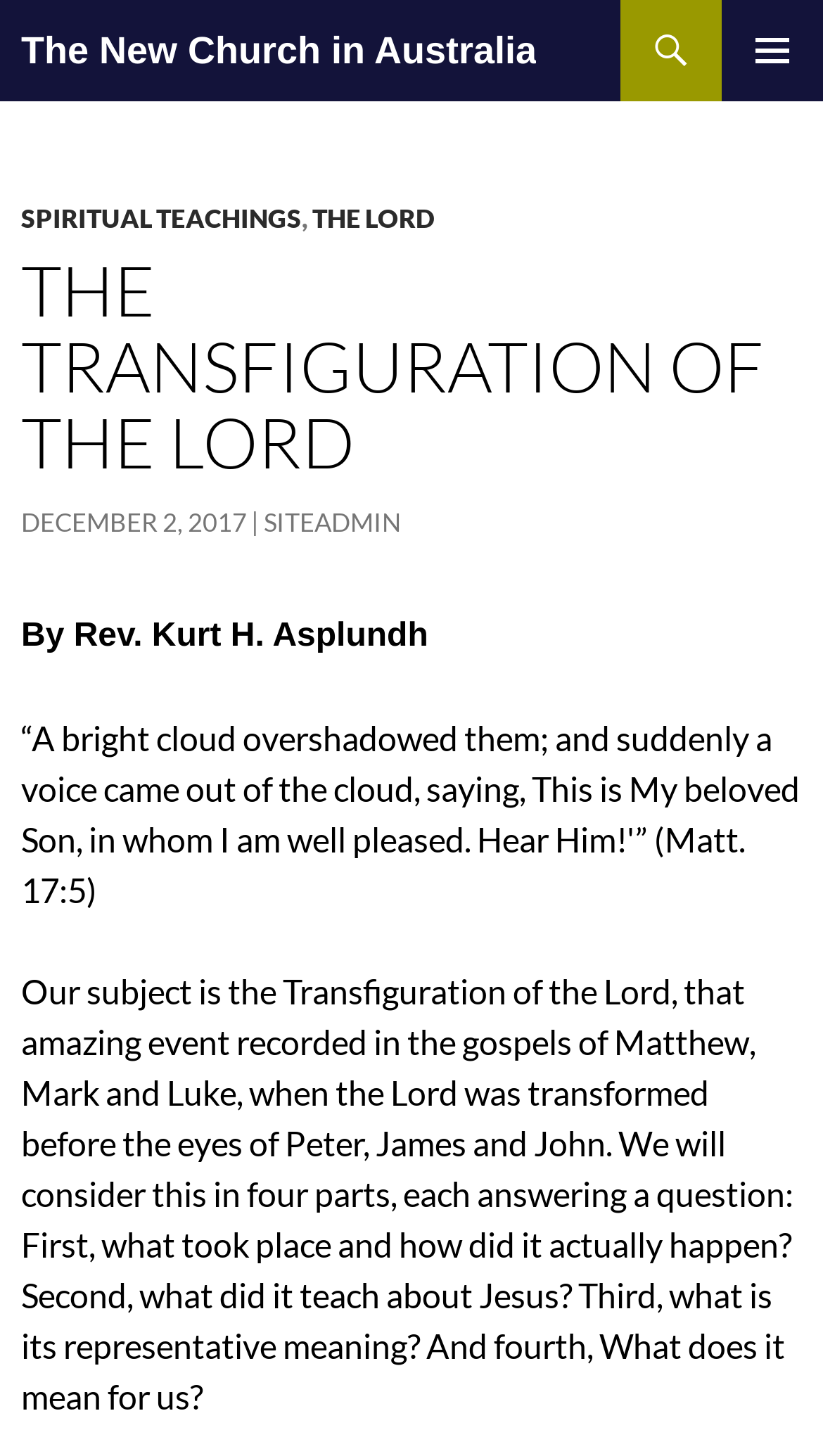Give the bounding box coordinates for the element described as: "Menu".

None